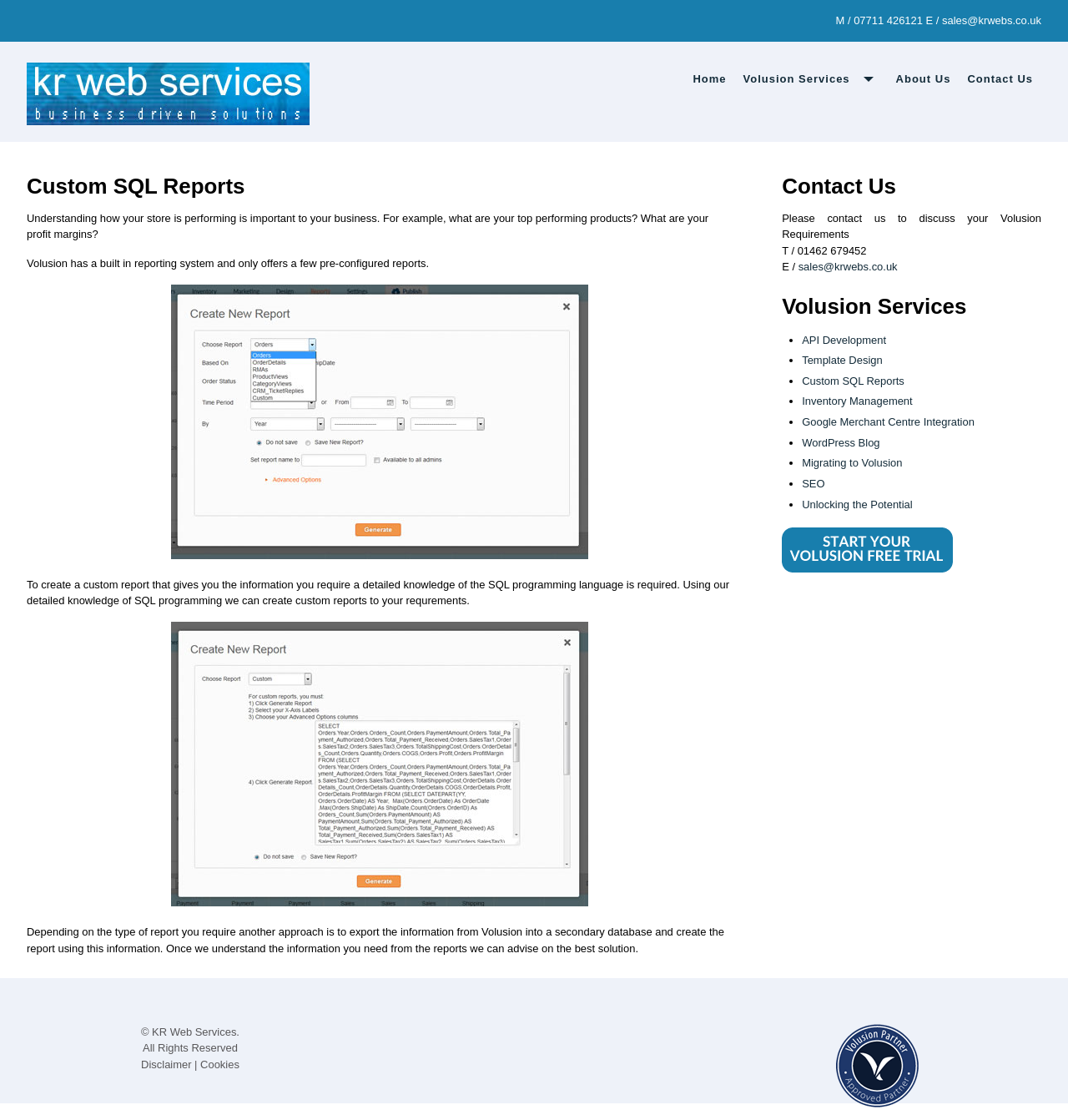Can you identify the bounding box coordinates of the clickable region needed to carry out this instruction: 'View Volusion Services'? The coordinates should be four float numbers within the range of 0 to 1, stated as [left, top, right, bottom].

[0.688, 0.052, 0.831, 0.091]